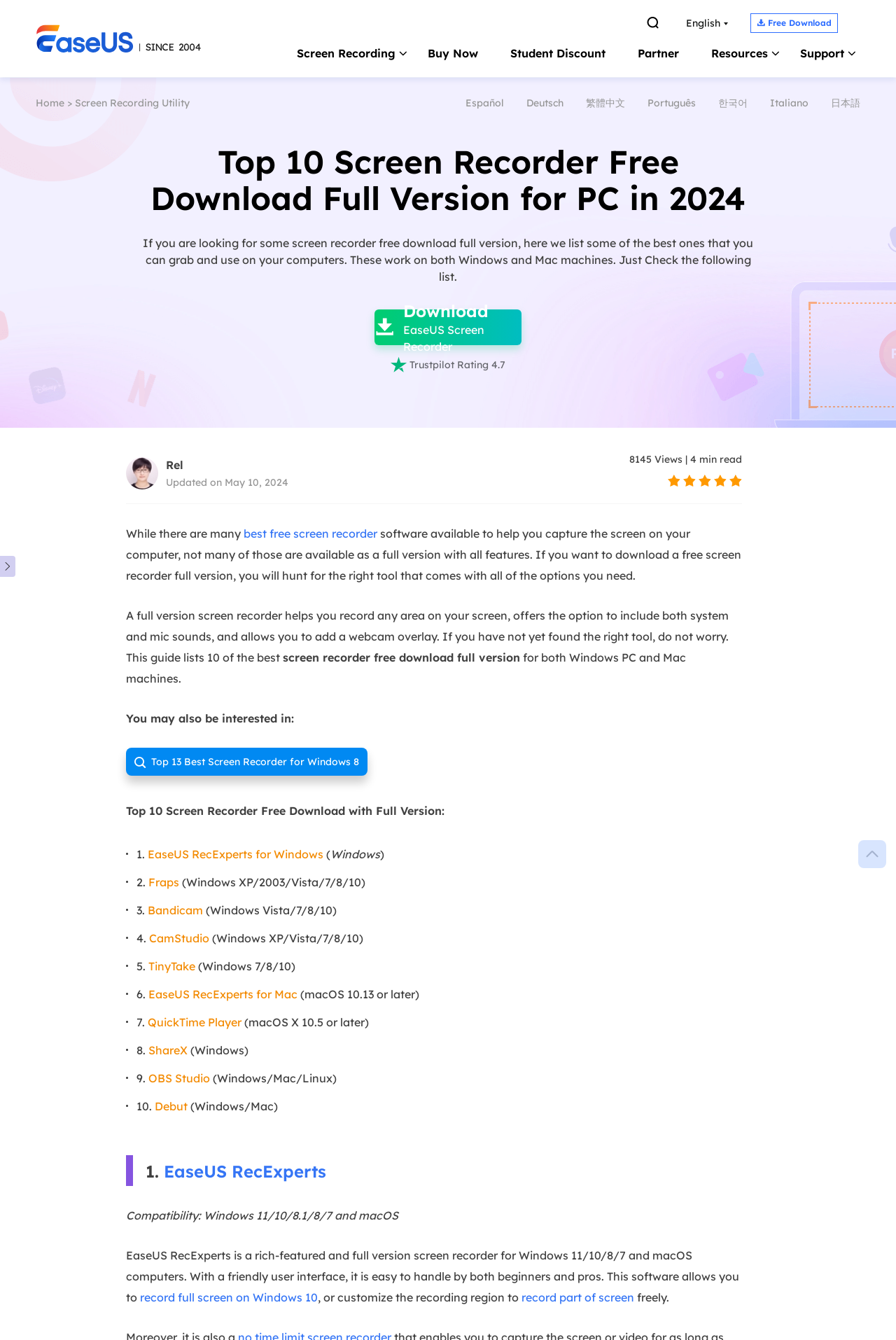What is the date of the last update of the webpage?
Based on the image, answer the question with as much detail as possible.

The webpage has a text 'Updated on May 10, 2024' which indicates the date of the last update of the webpage.